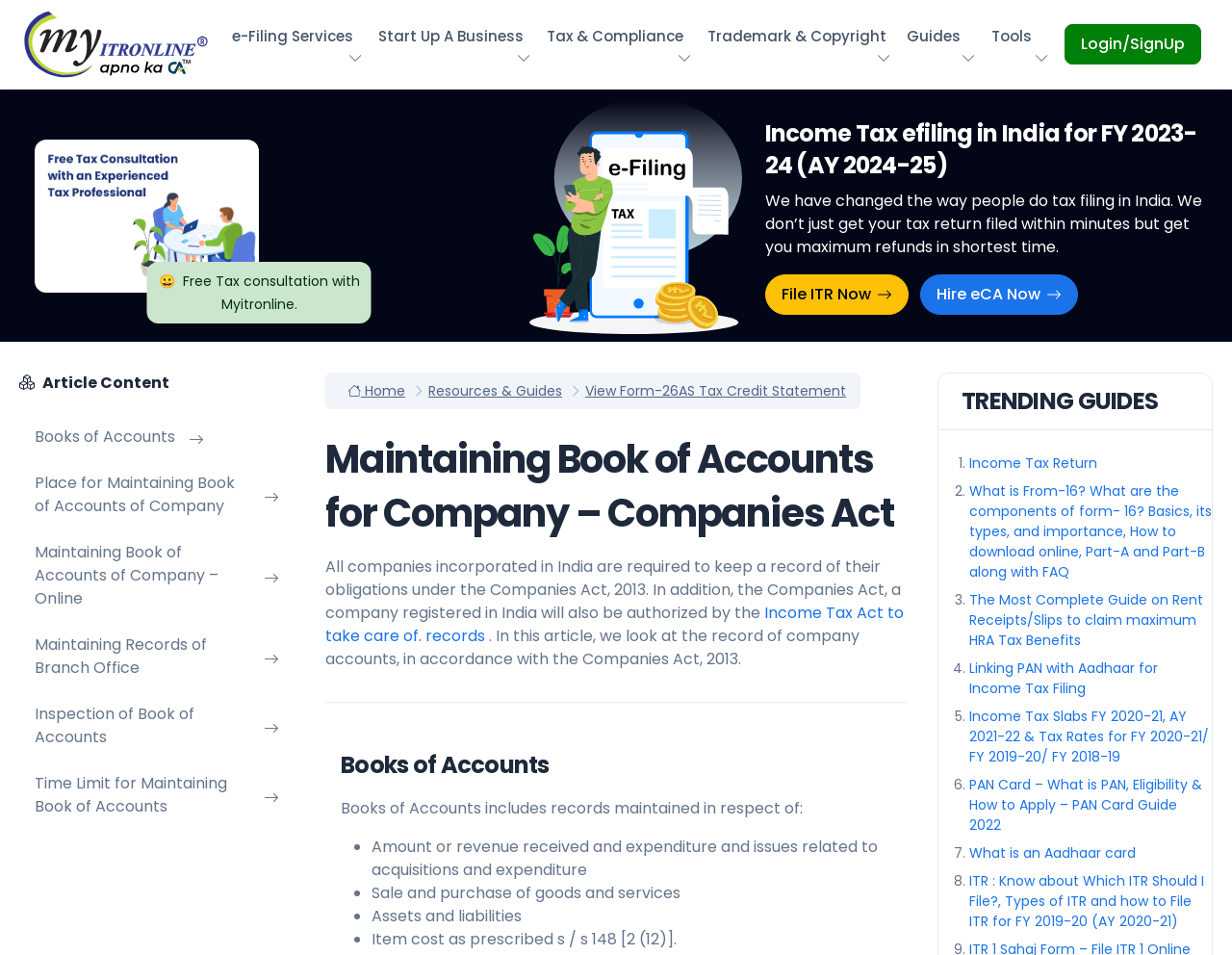Indicate the bounding box coordinates of the element that must be clicked to execute the instruction: "Click on the 'Hire eCA Now' link". The coordinates should be given as four float numbers between 0 and 1, i.e., [left, top, right, bottom].

[0.747, 0.287, 0.875, 0.33]